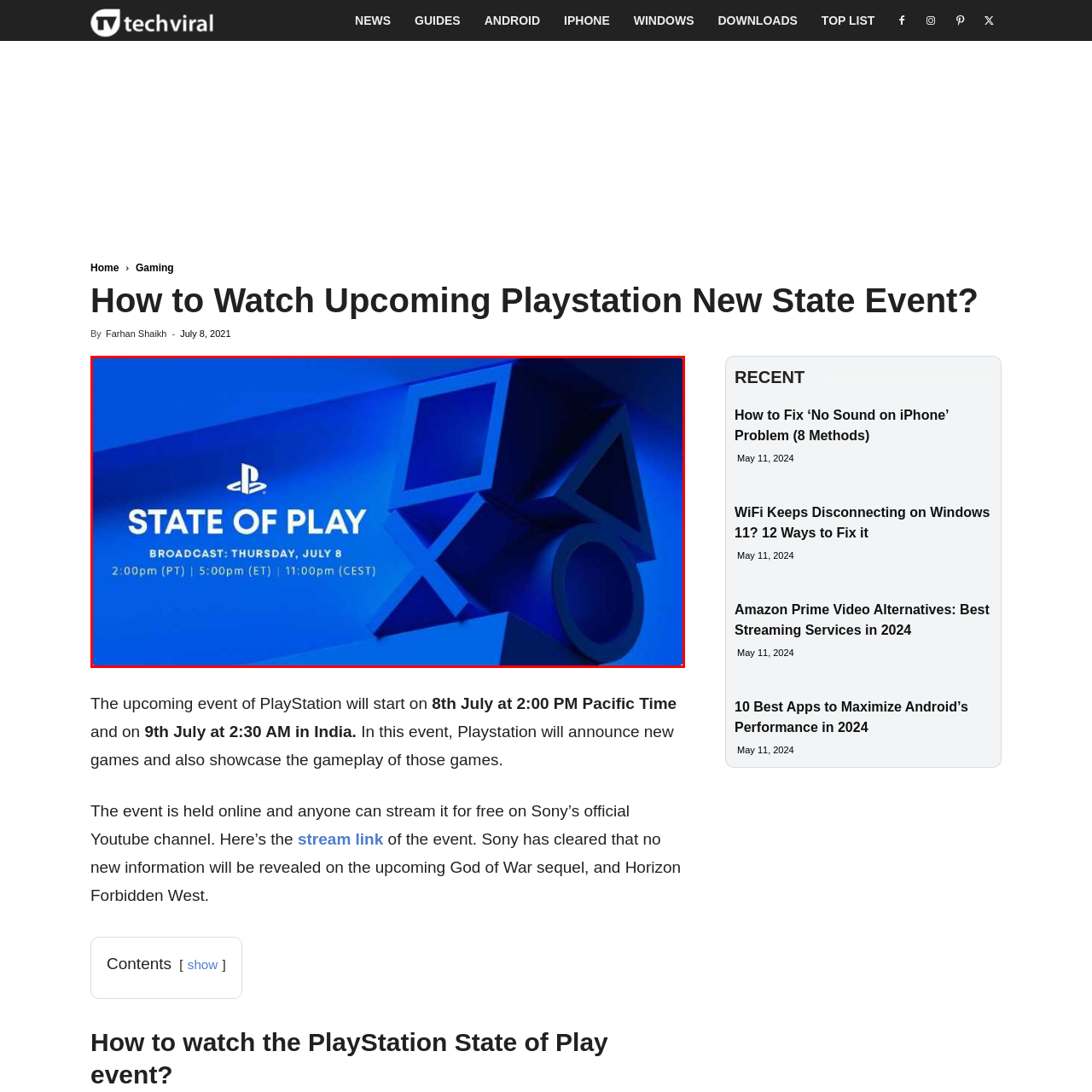What is the date of the broadcast?
Carefully look at the image inside the red bounding box and answer the question in a detailed manner using the visual details present.

The broadcast details are displayed on the image, which includes the date 'THURSDAY, JULY 8', specifying when the event will take place.